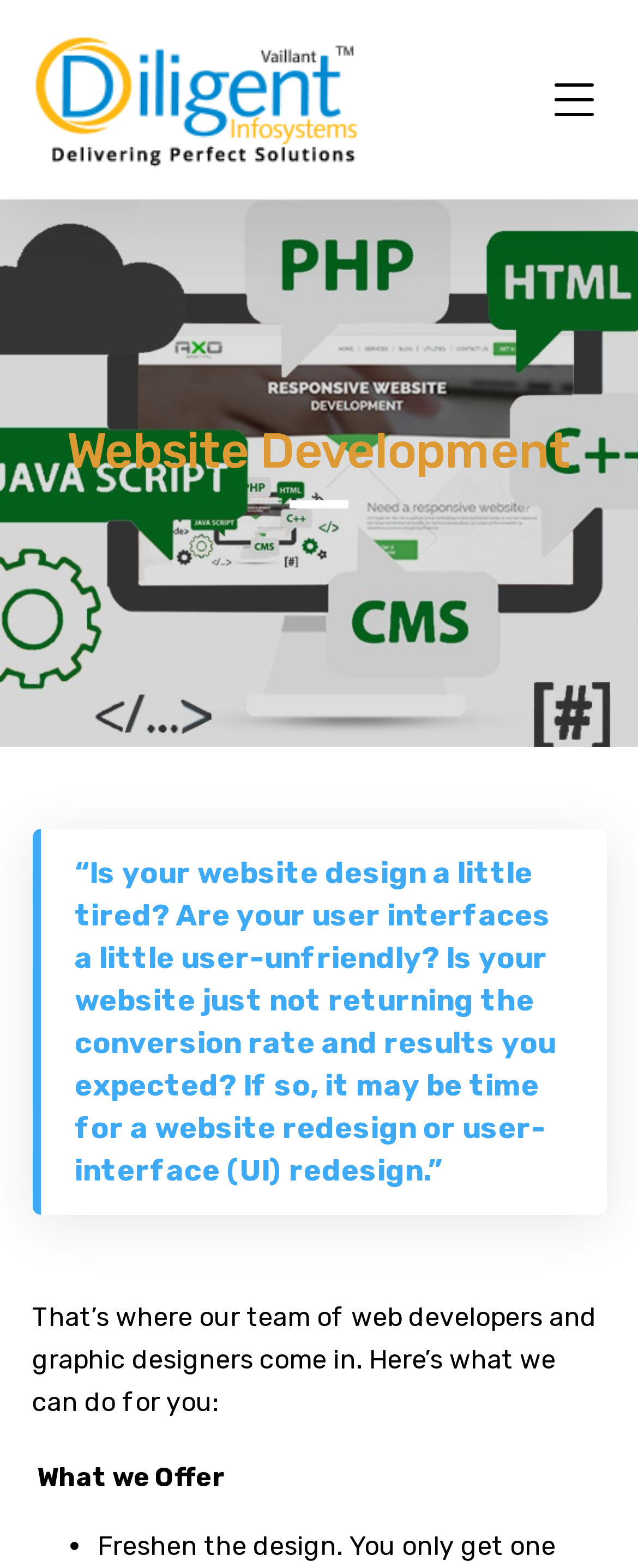Kindly respond to the following question with a single word or a brief phrase: 
What is the company name mentioned on the webpage?

Vaillant Diligent Infosystems Pvt Ltd